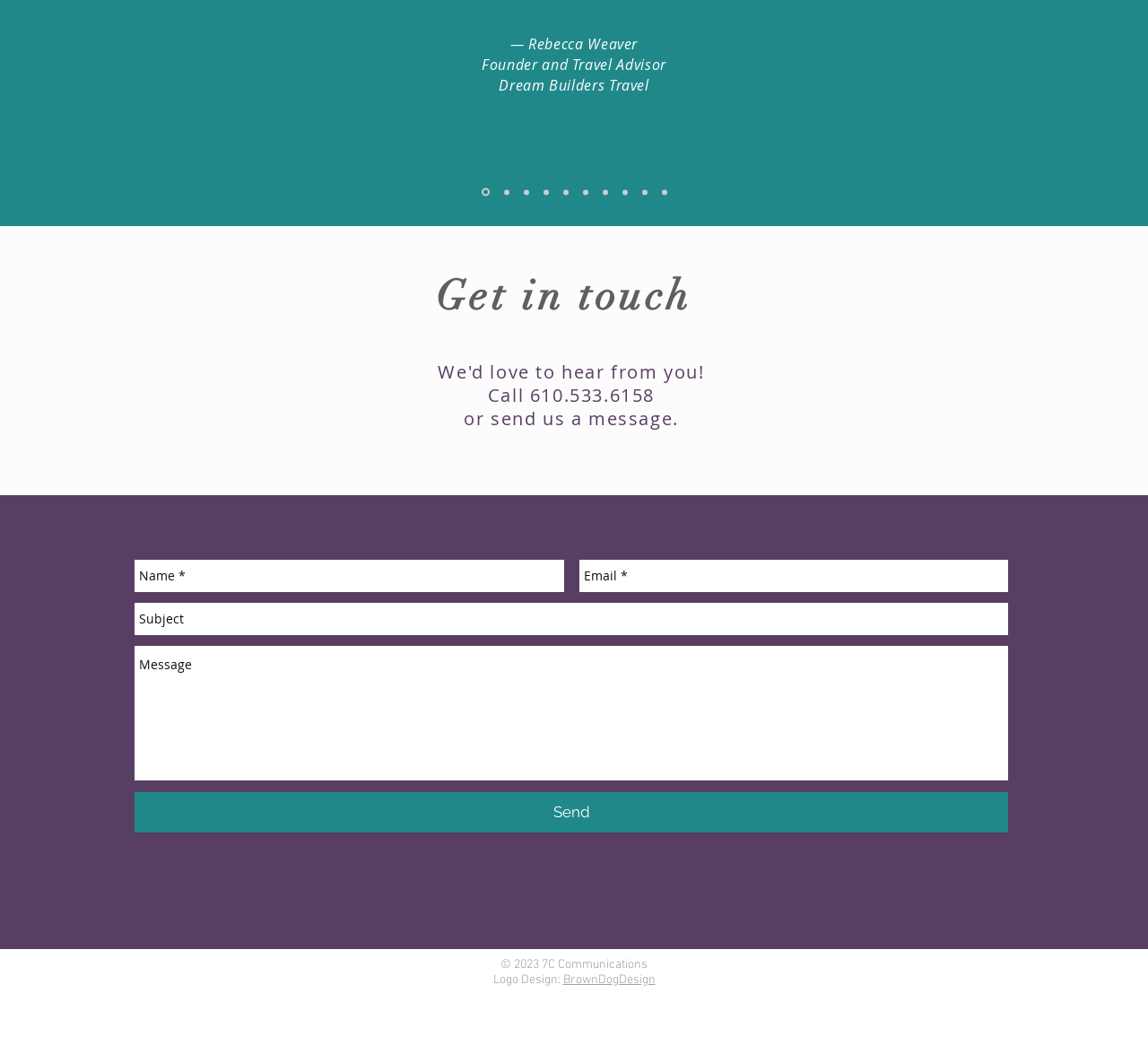From the screenshot, find the bounding box of the UI element matching this description: "title="YouTube"". Supply the bounding box coordinates in the form [left, top, right, bottom], each a float between 0 and 1.

None